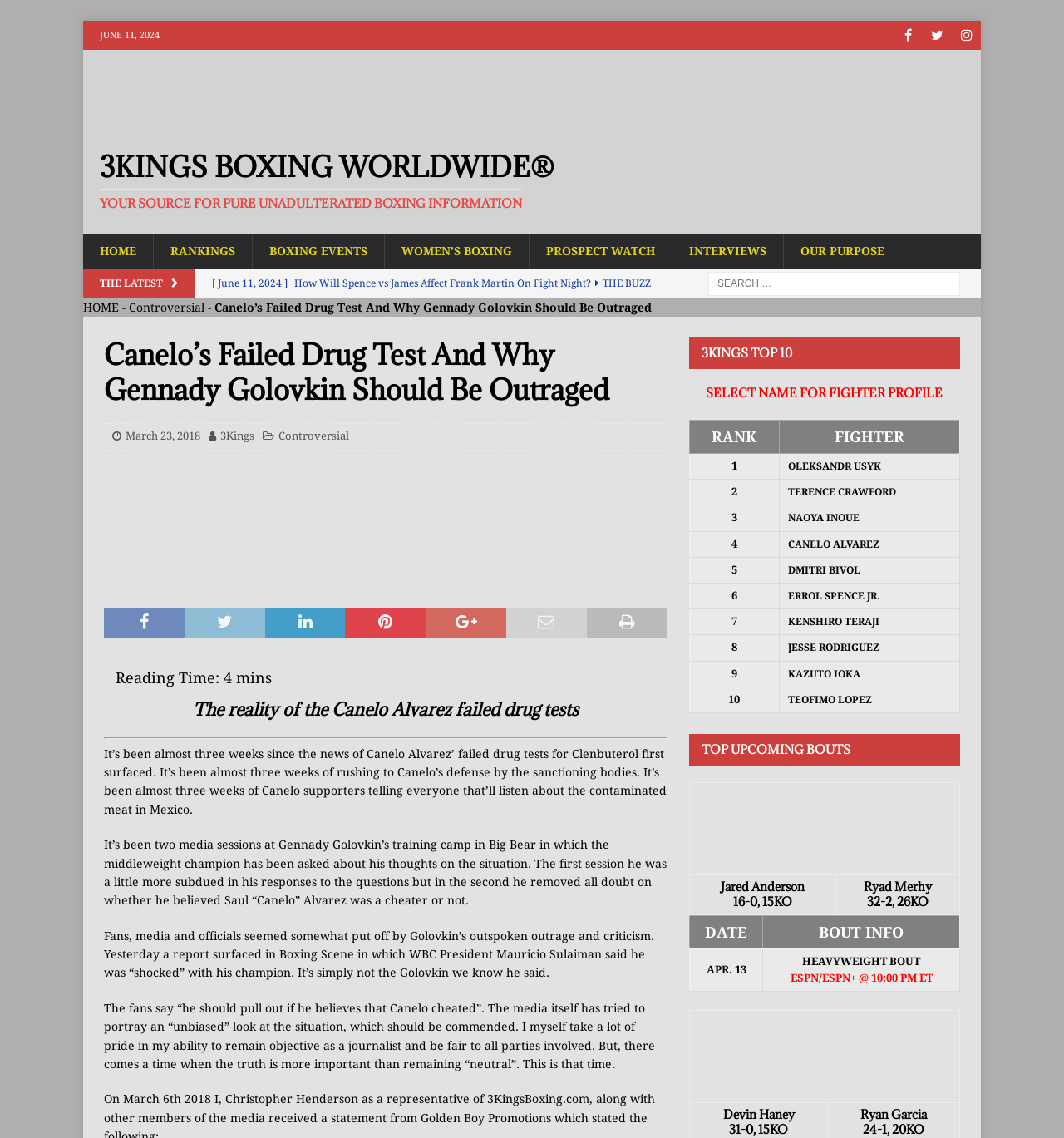Refer to the image and provide a thorough answer to this question:
What is the ranking of Oleksandr Usyk?

The ranking of Oleksandr Usyk can be found in the table at the bottom of the webpage, which lists the top 10 boxers. Oleksandr Usyk is ranked number 1.